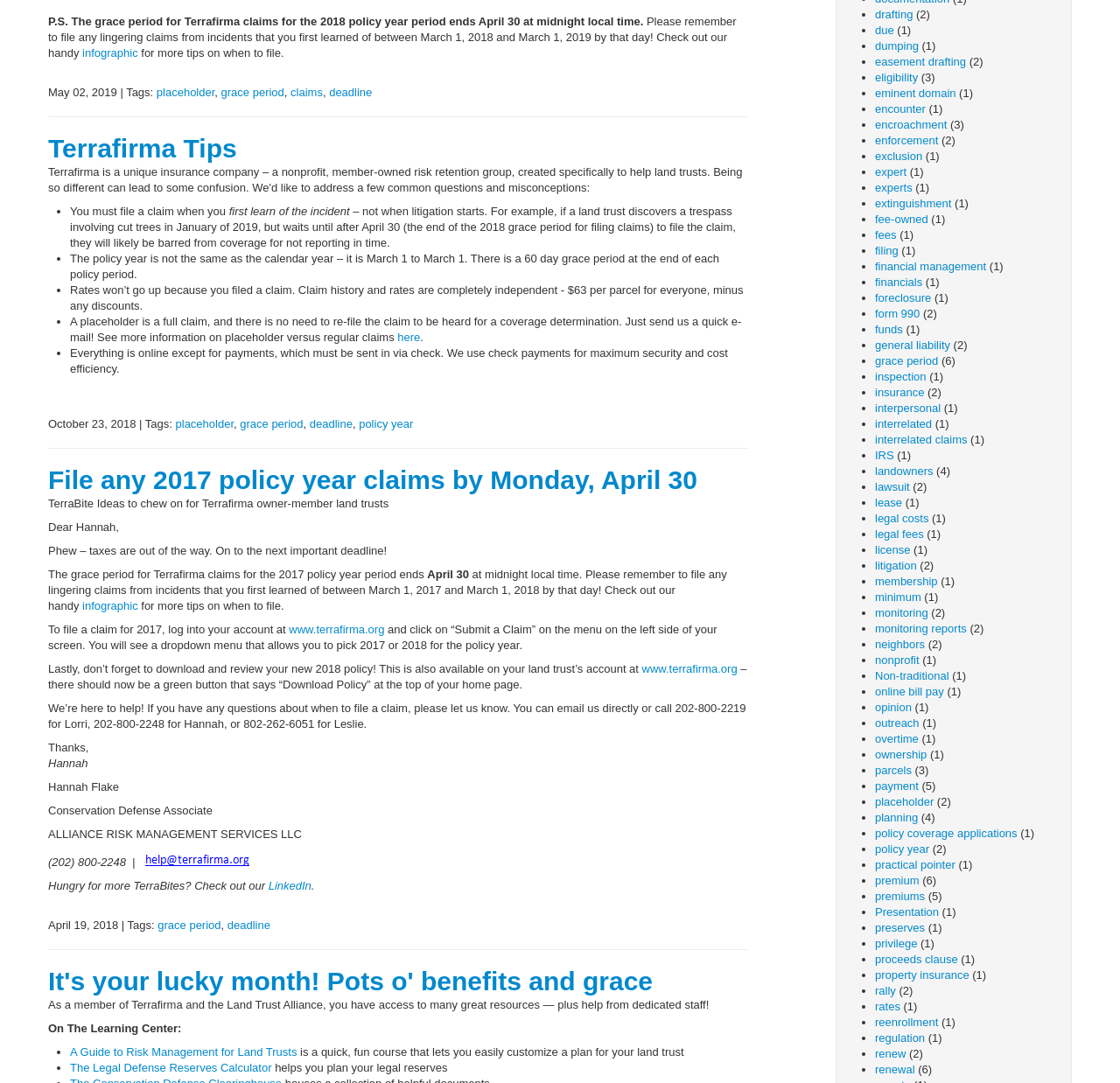Find the bounding box coordinates for the element that must be clicked to complete the instruction: "check out the infographic". The coordinates should be four float numbers between 0 and 1, indicated as [left, top, right, bottom].

[0.073, 0.043, 0.123, 0.055]